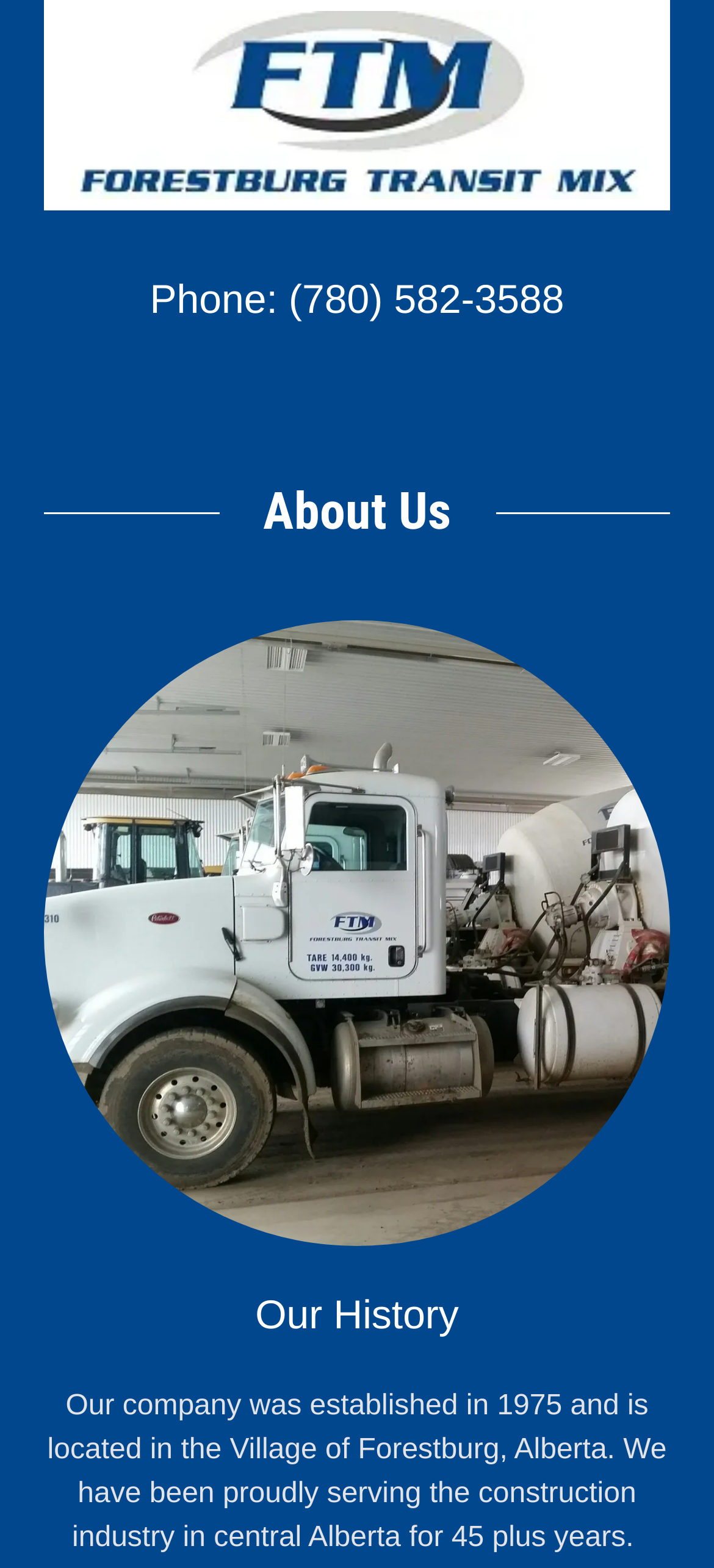With reference to the image, please provide a detailed answer to the following question: What is the purpose of the company?

I inferred this by reading the static text 'We have been proudly serving the construction industry in central Alberta for 45 plus years.' which suggests that the company's purpose is to serve the construction industry.